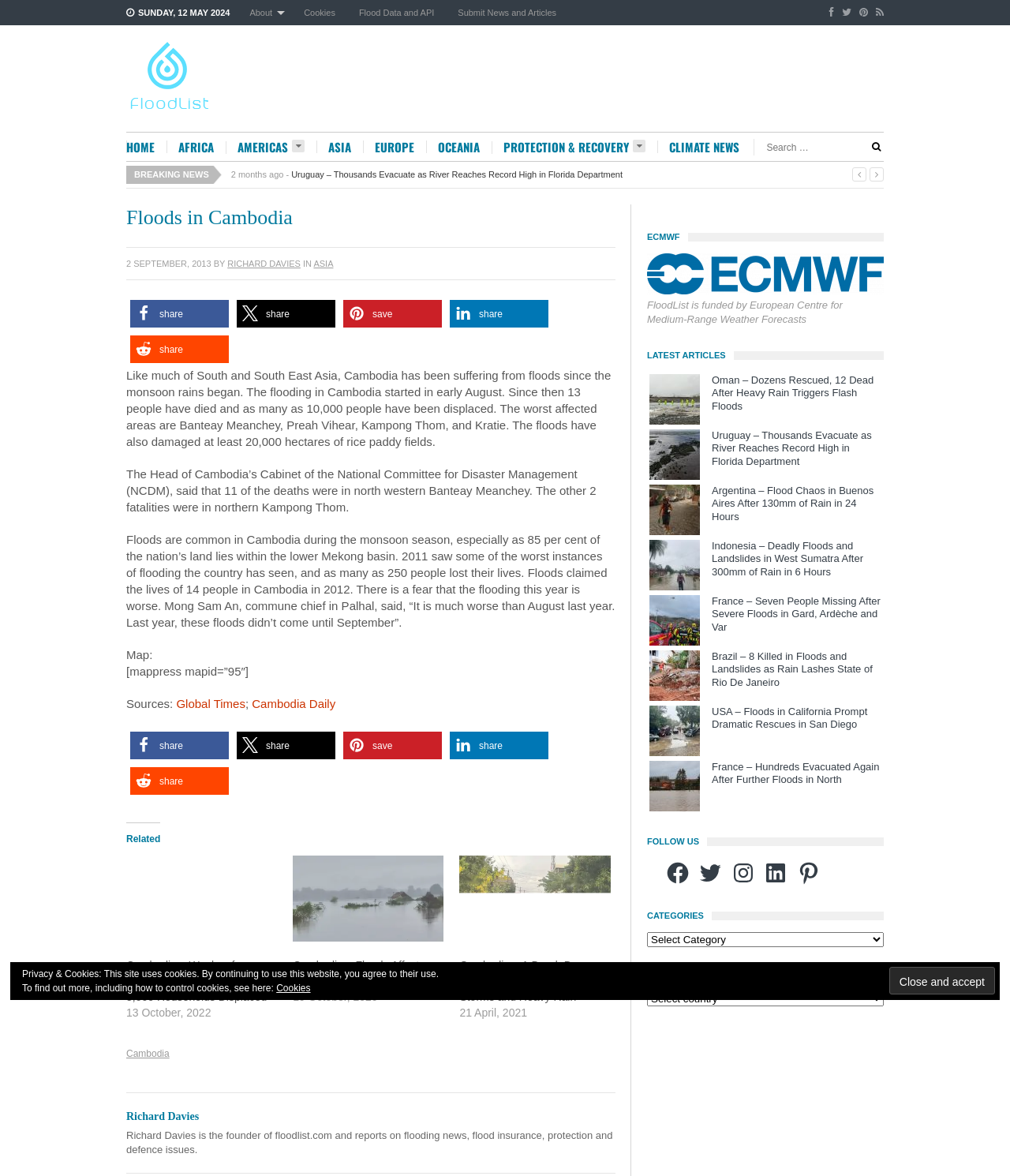Identify and extract the main heading of the webpage.

Floods in Cambodia